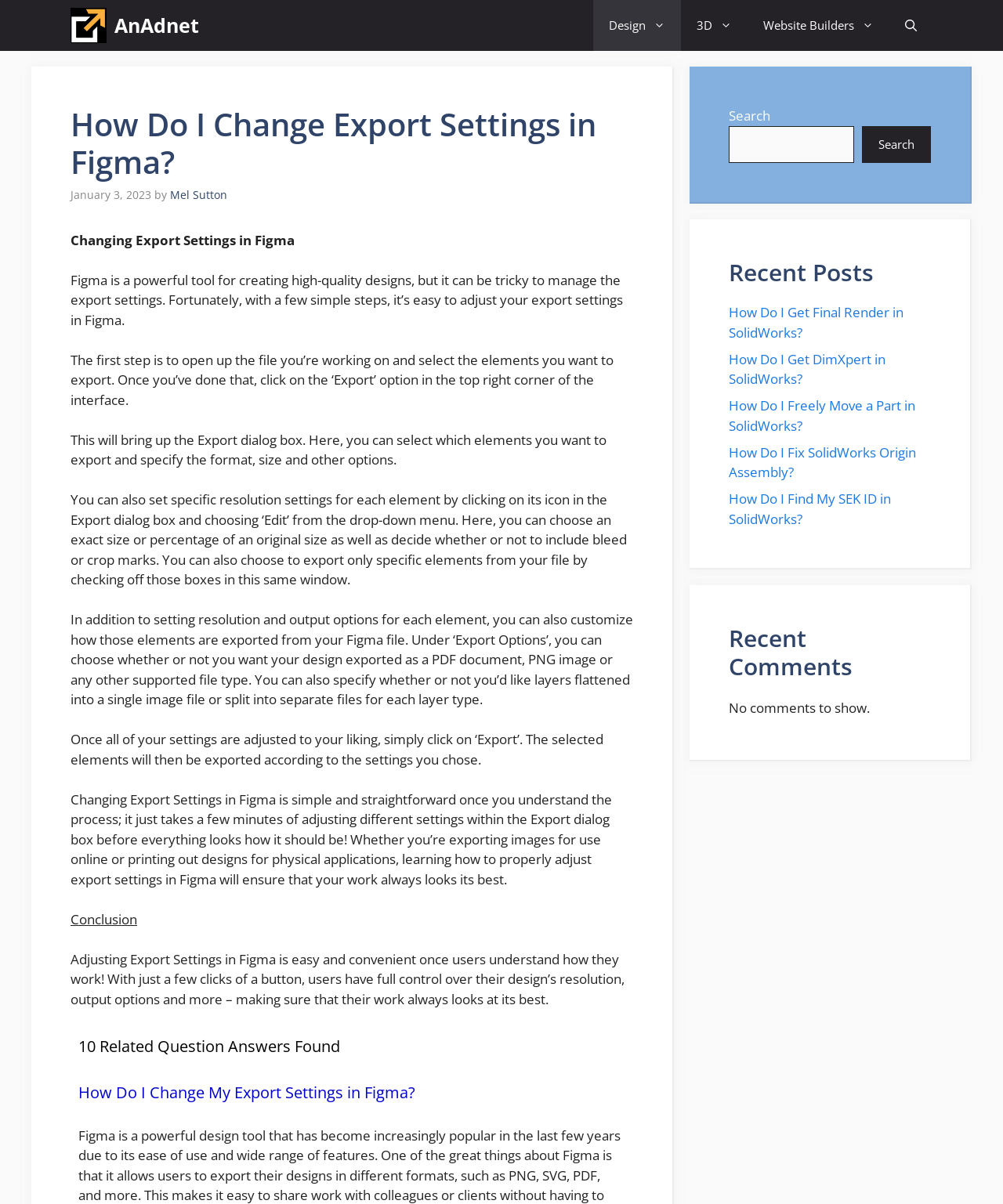Please identify the bounding box coordinates of the element I should click to complete this instruction: 'Click on the 'Recent Posts' heading'. The coordinates should be given as four float numbers between 0 and 1, like this: [left, top, right, bottom].

[0.727, 0.215, 0.928, 0.238]